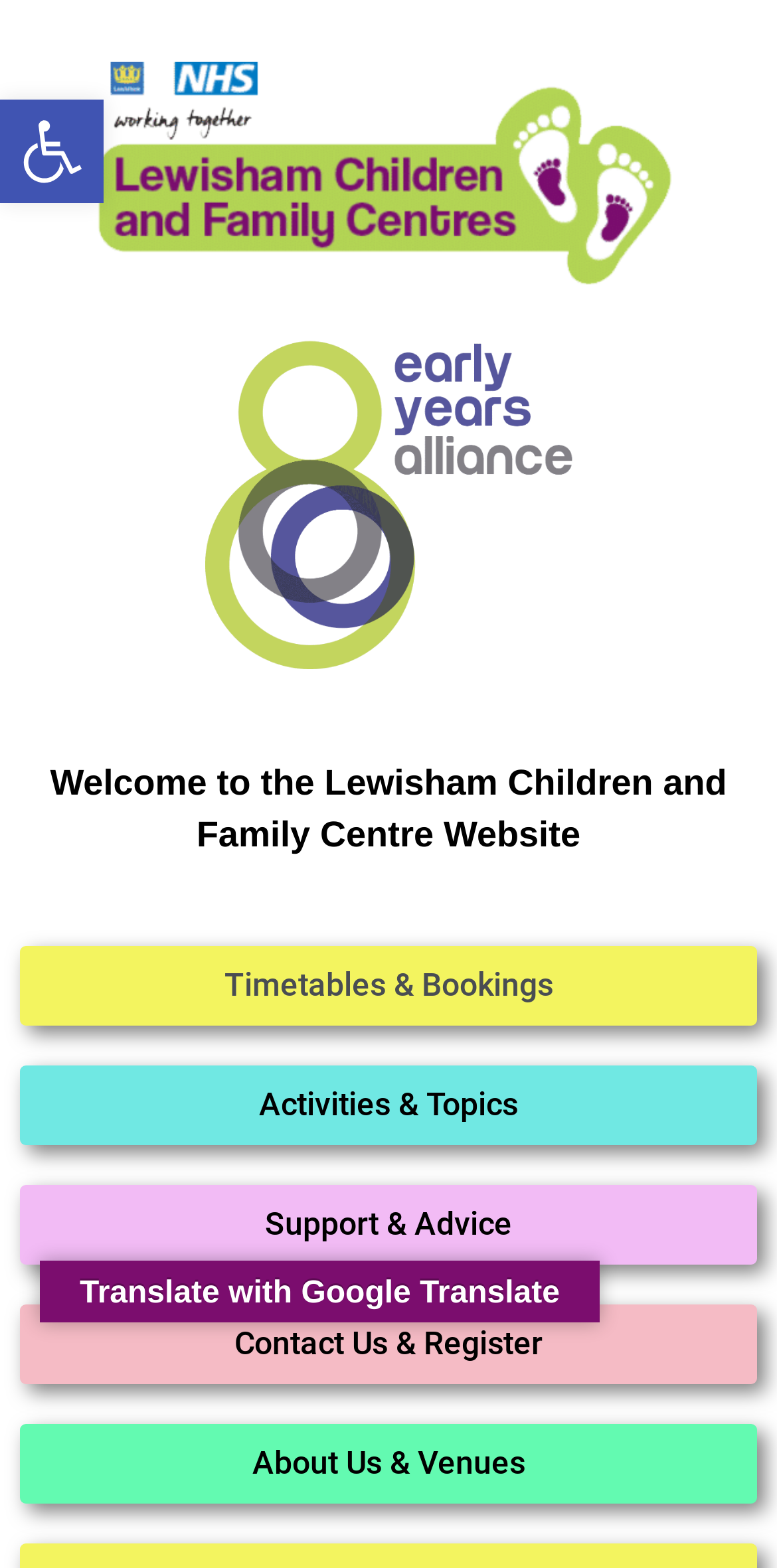Predict the bounding box of the UI element based on the description: "Support & Advice". The coordinates should be four float numbers between 0 and 1, formatted as [left, top, right, bottom].

[0.026, 0.756, 0.974, 0.807]